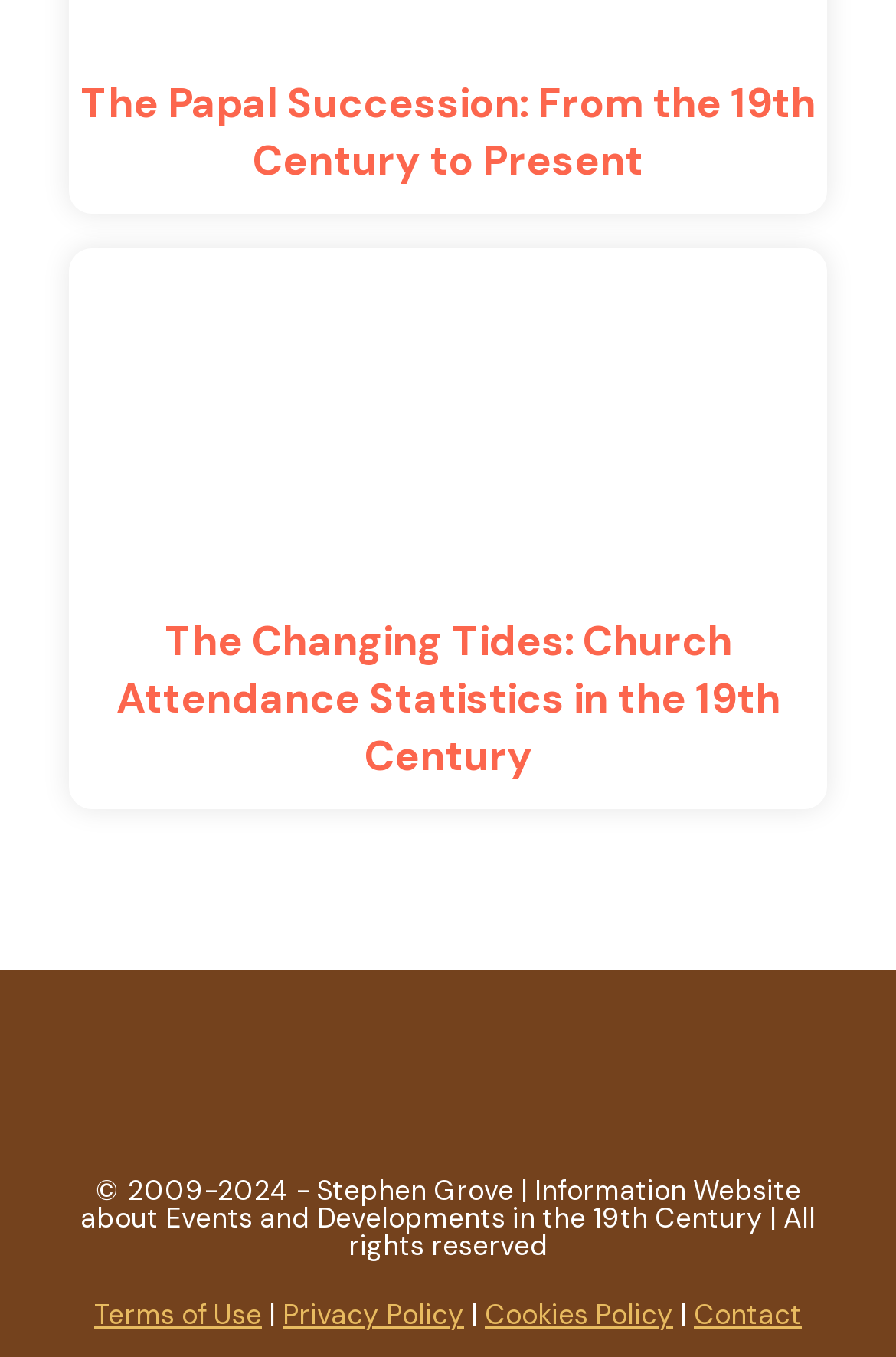Provide the bounding box coordinates, formatted as (top-left x, top-left y, bottom-right x, bottom-right y), with all values being floating point numbers between 0 and 1. Identify the bounding box of the UI element that matches the description: Cookies Policy

[0.541, 0.956, 0.751, 0.983]